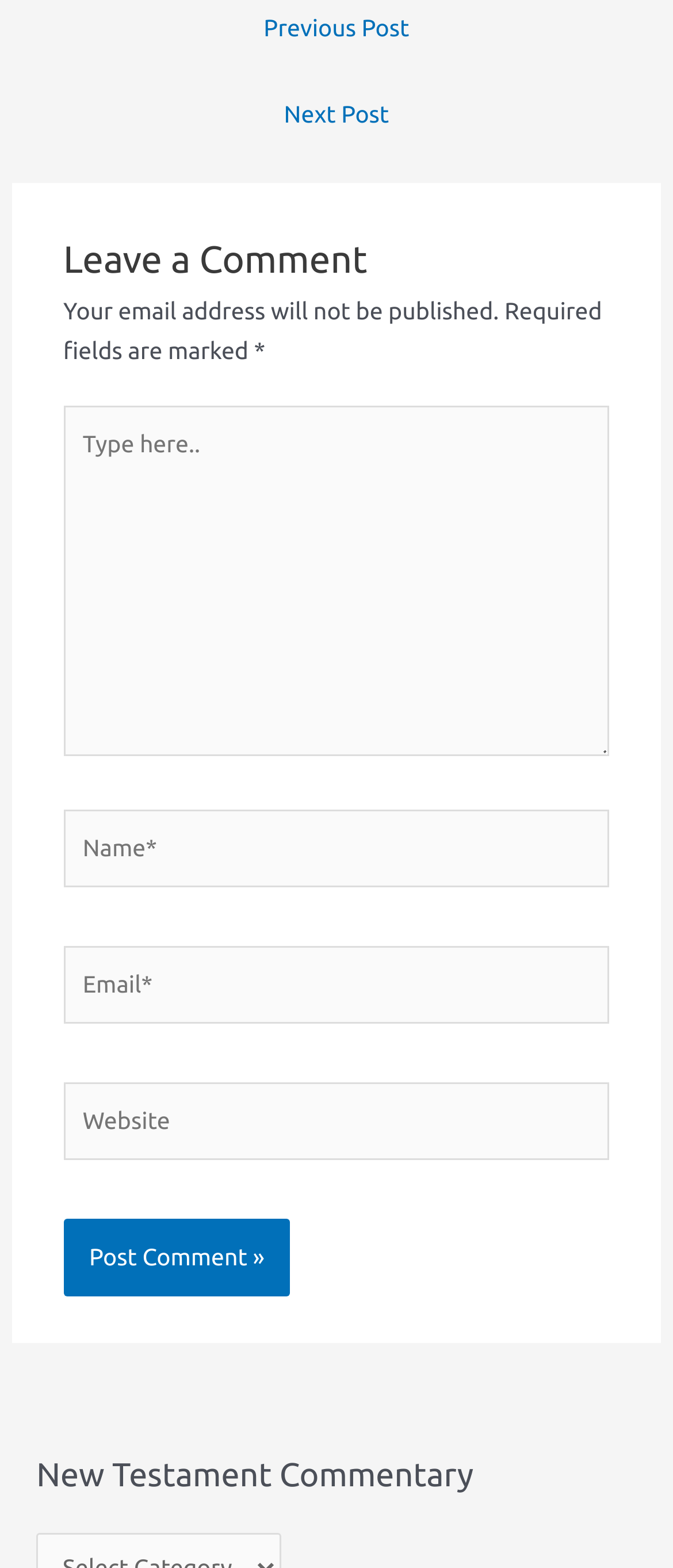Using the element description provided, determine the bounding box coordinates in the format (top-left x, top-left y, bottom-right x, bottom-right y). Ensure that all values are floating point numbers between 0 and 1. Element description: parent_node: Website name="url" placeholder="Website"

[0.094, 0.69, 0.906, 0.739]